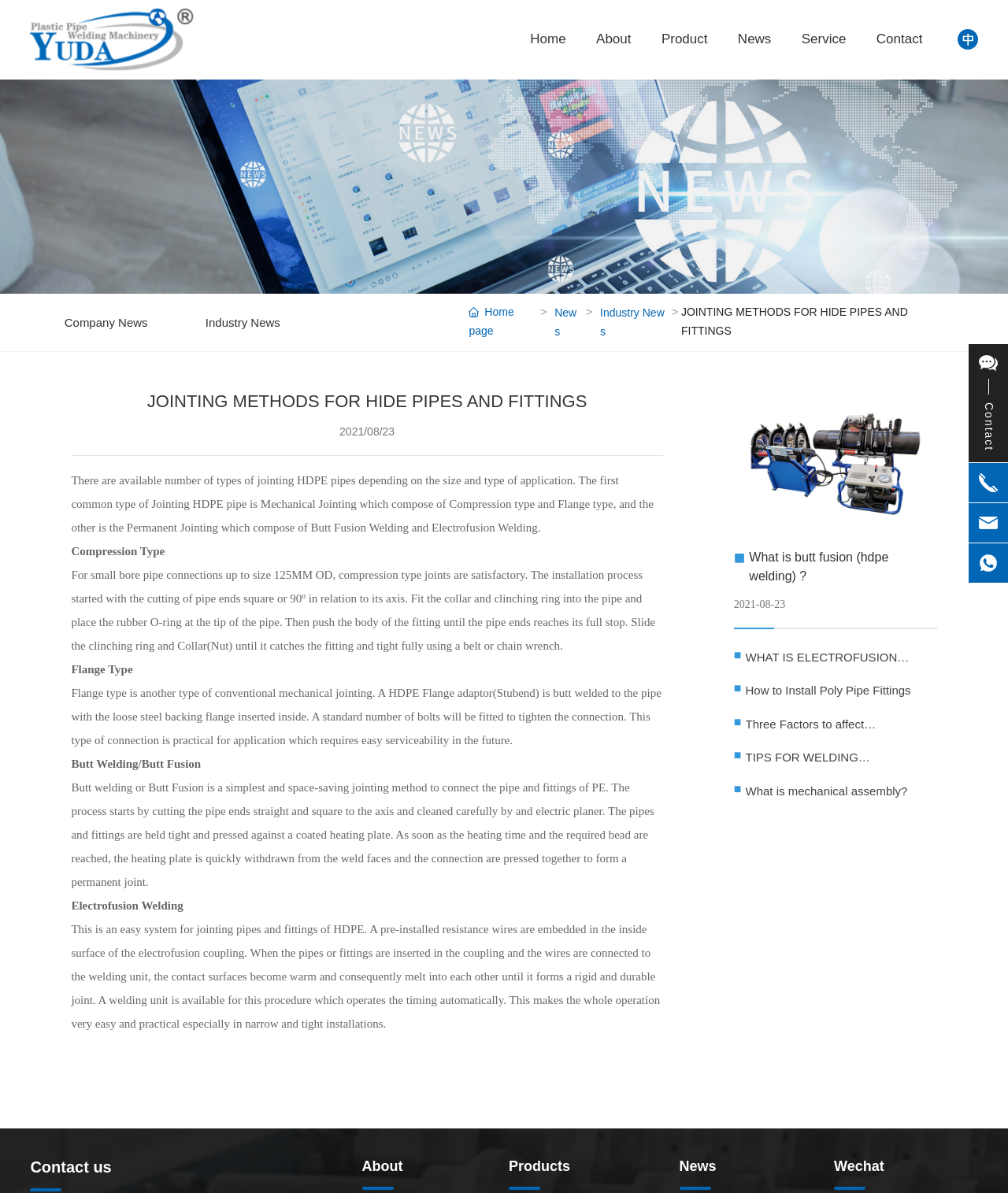Answer the question using only one word or a concise phrase: What is the function of the heating plate in Butt Fusion Welding?

To melt the connection